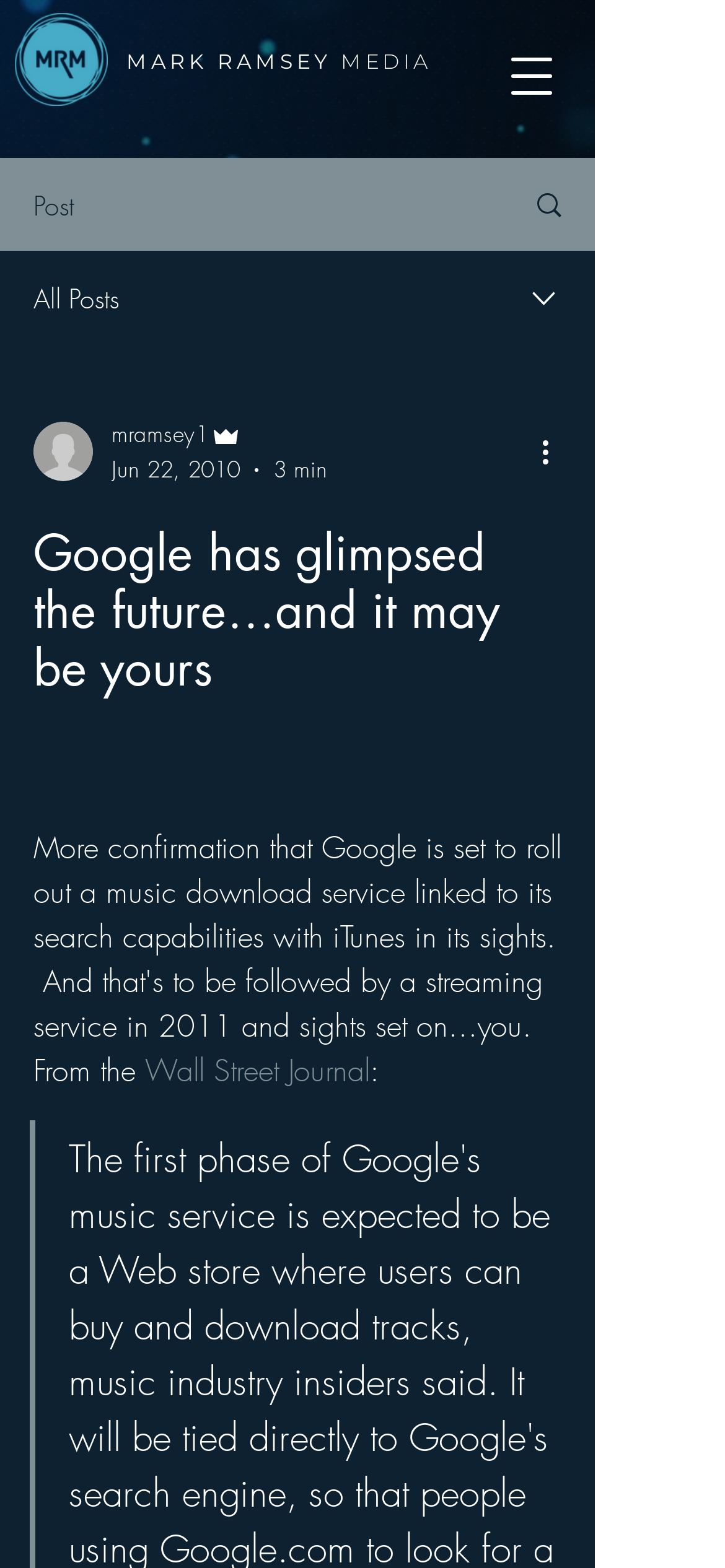Please specify the coordinates of the bounding box for the element that should be clicked to carry out this instruction: "View Gordon's profile". The coordinates must be four float numbers between 0 and 1, formatted as [left, top, right, bottom].

None